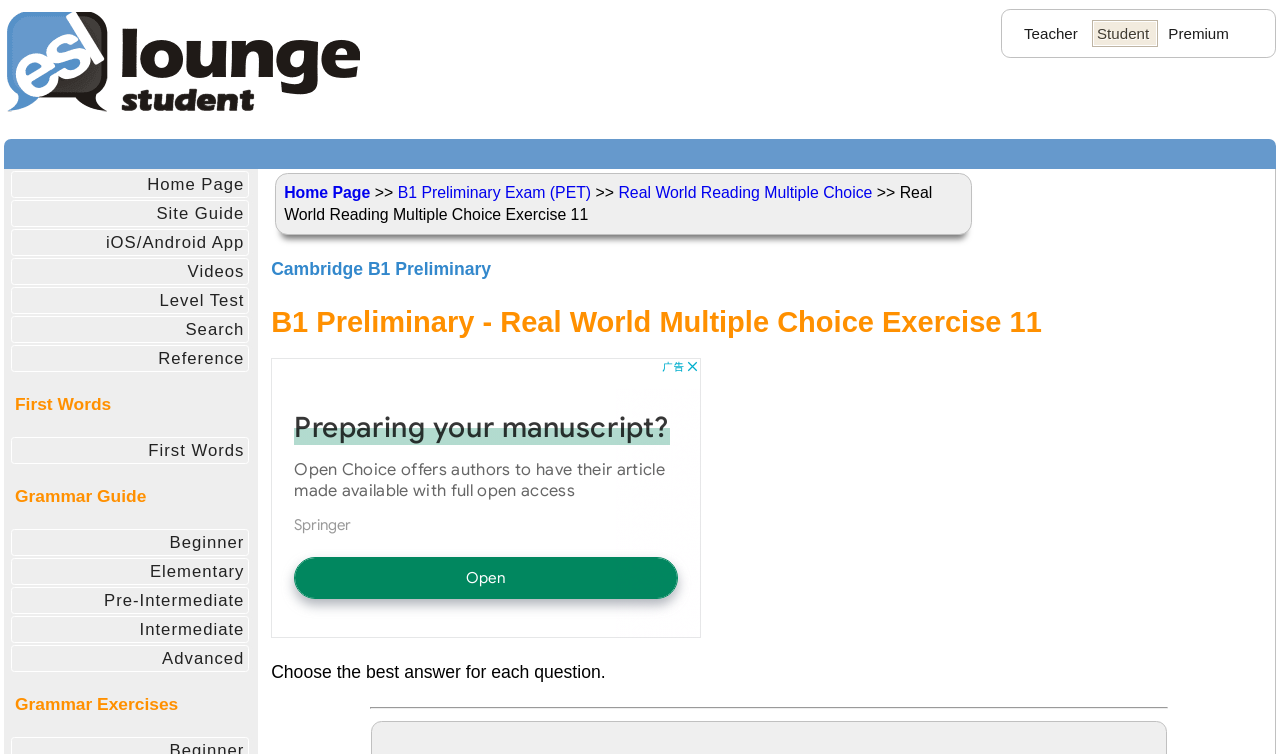Identify the coordinates of the bounding box for the element that must be clicked to accomplish the instruction: "Click the website logo".

[0.005, 0.016, 0.281, 0.042]